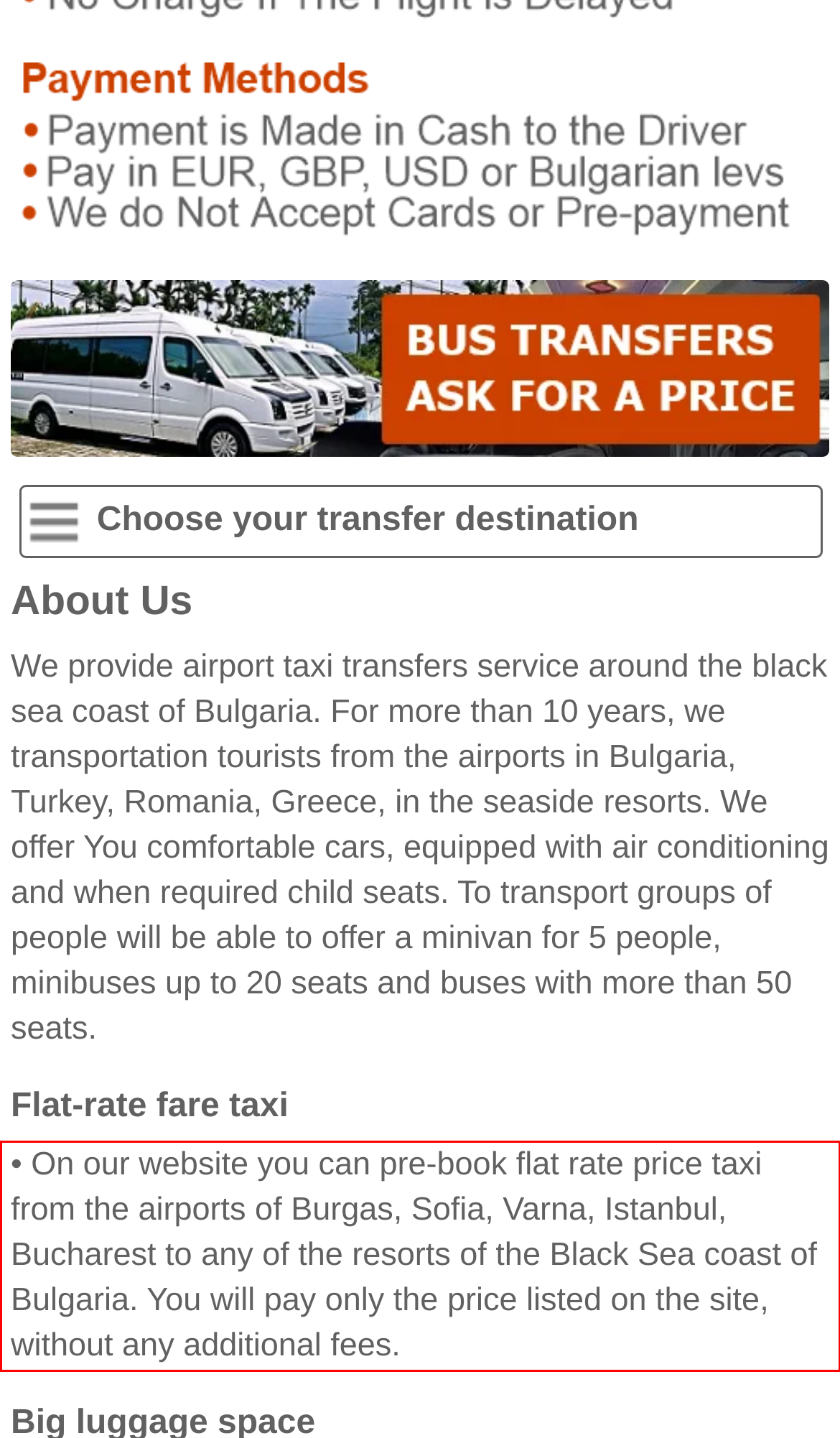Observe the screenshot of the webpage, locate the red bounding box, and extract the text content within it.

• On our website you can pre-book flat rate price taxi from the airports of Burgas, Sofia, Varna, Istanbul, Bucharest to any of the resorts of the Black Sea coast of Bulgaria. You will pay only the price listed on the site, without any additional fees.